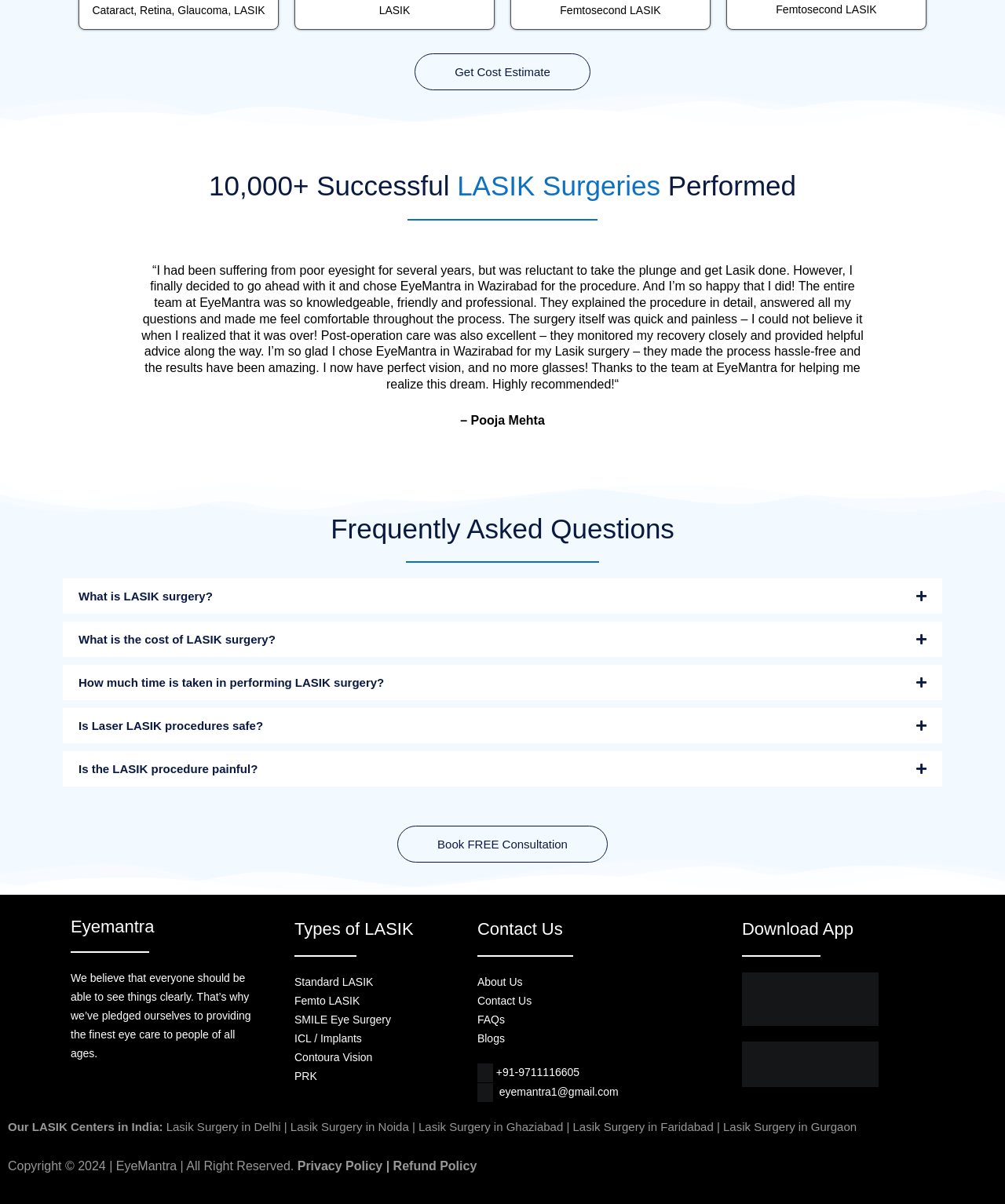Can you provide the bounding box coordinates for the element that should be clicked to implement the instruction: "Apply for Student Rental"?

None